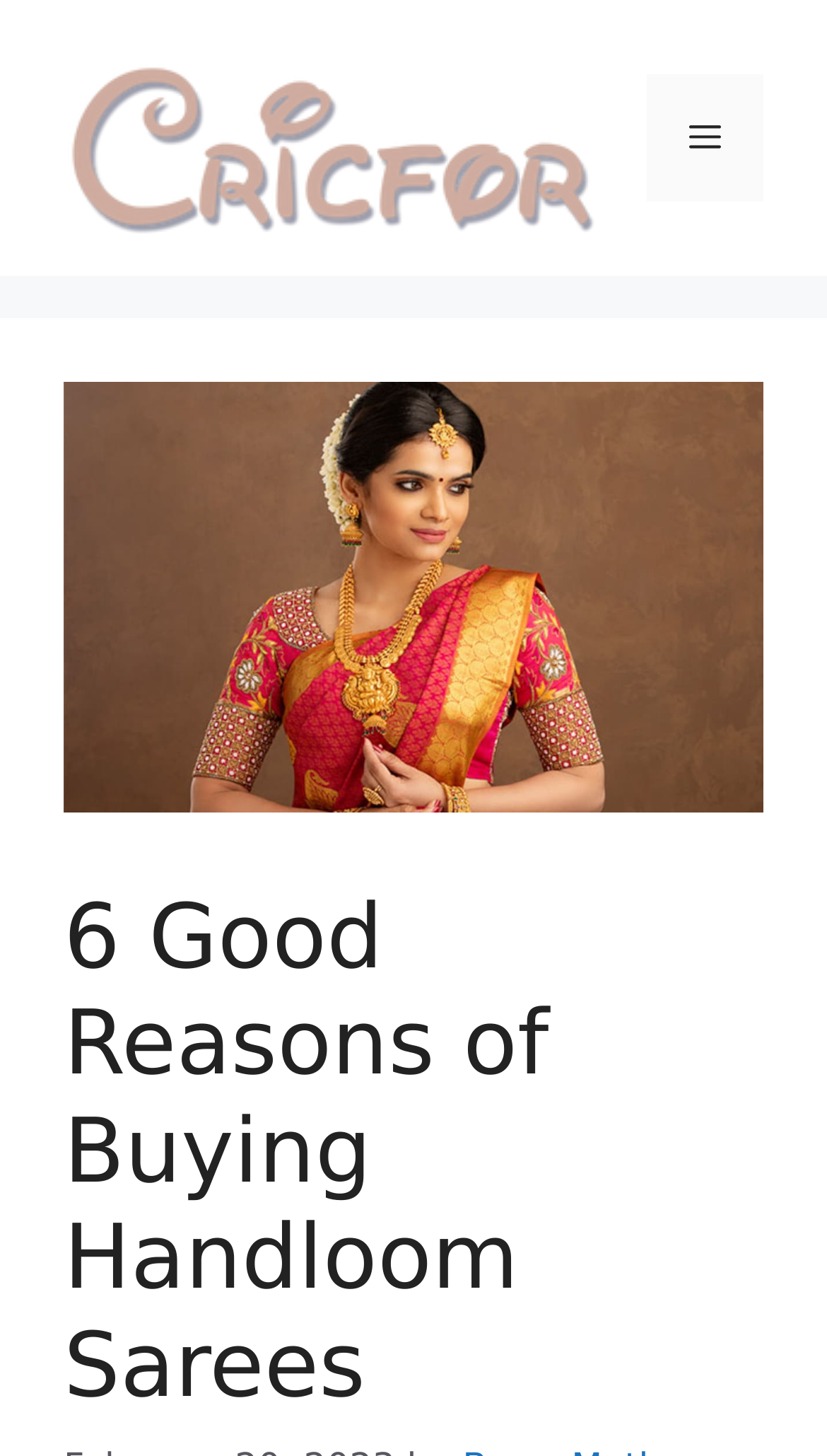Explain the webpage in detail, including its primary components.

The webpage is about handloom sarees, with a focus on the benefits of buying them. At the top of the page, there is a banner that spans the entire width, containing a link to a site called "CricFor" accompanied by an image with the same name. To the right of the link, there is a mobile toggle navigation button labeled "Menu" that controls the primary menu.

Below the banner, there is a large image that takes up most of the page's width, with a heading that reads "6 Good Reasons of Buying Handloom Sarees" positioned at the bottom of the image. The heading is centered and takes up about a quarter of the page's height.

The meta description suggests that the saree is considered a beautiful and sophisticated apparel suitable for both business and fashion purposes, which is likely to be discussed in more detail on the webpage.